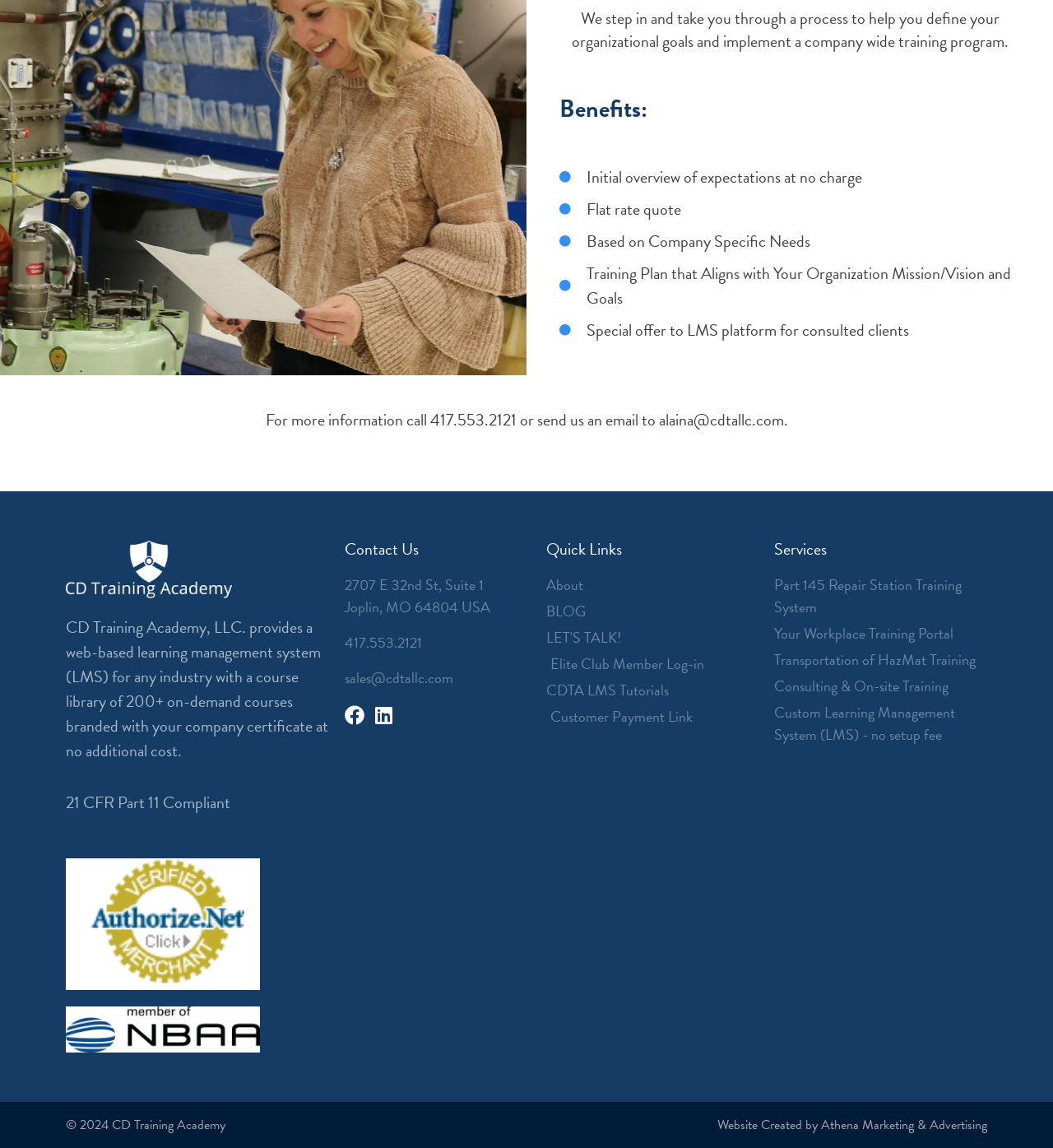Kindly determine the bounding box coordinates of the area that needs to be clicked to fulfill this instruction: "Visit the cosmos website".

None